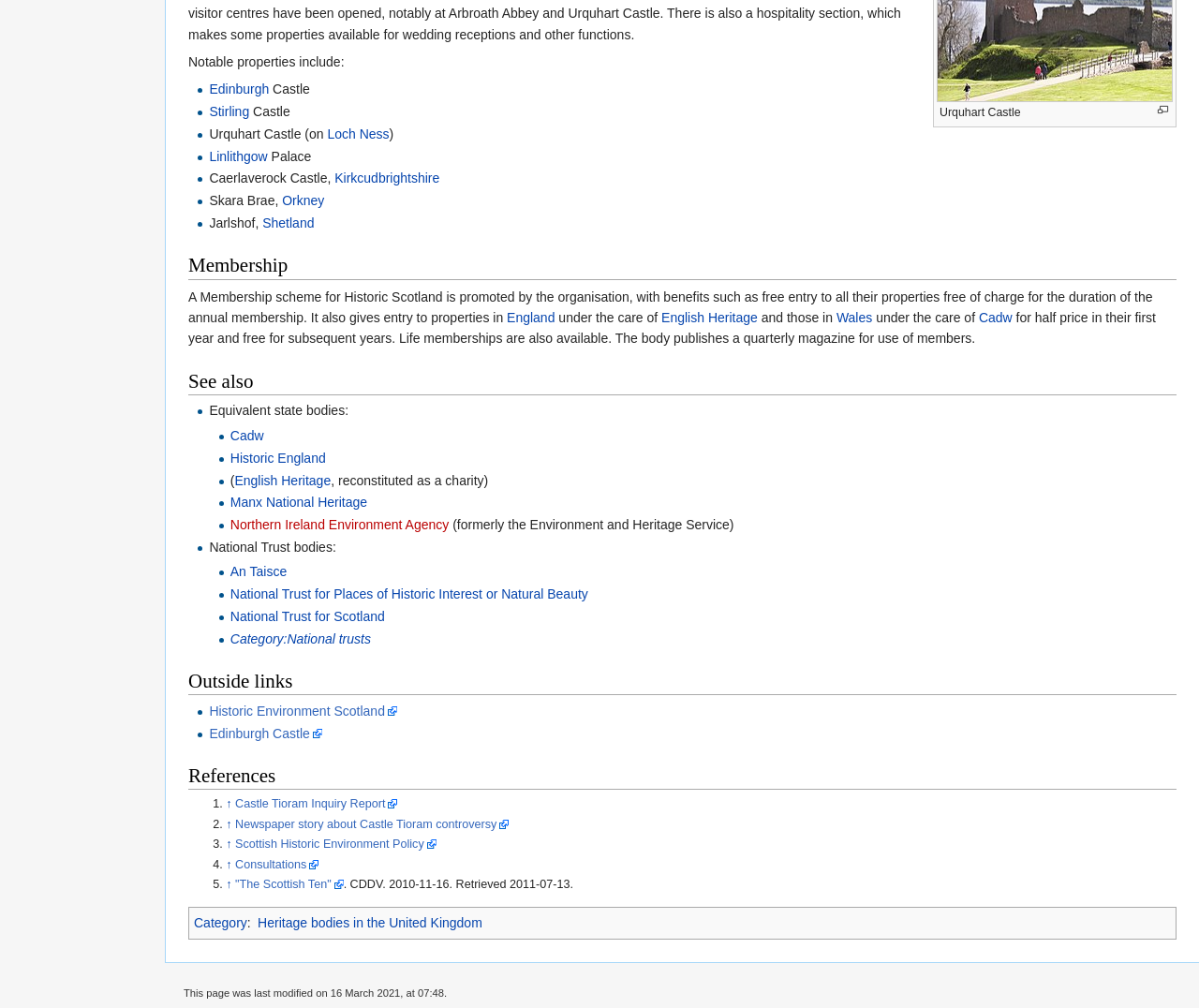Locate the bounding box coordinates of the area that needs to be clicked to fulfill the following instruction: "Learn more about 'Membership'". The coordinates should be in the format of four float numbers between 0 and 1, namely [left, top, right, bottom].

[0.157, 0.251, 0.981, 0.278]